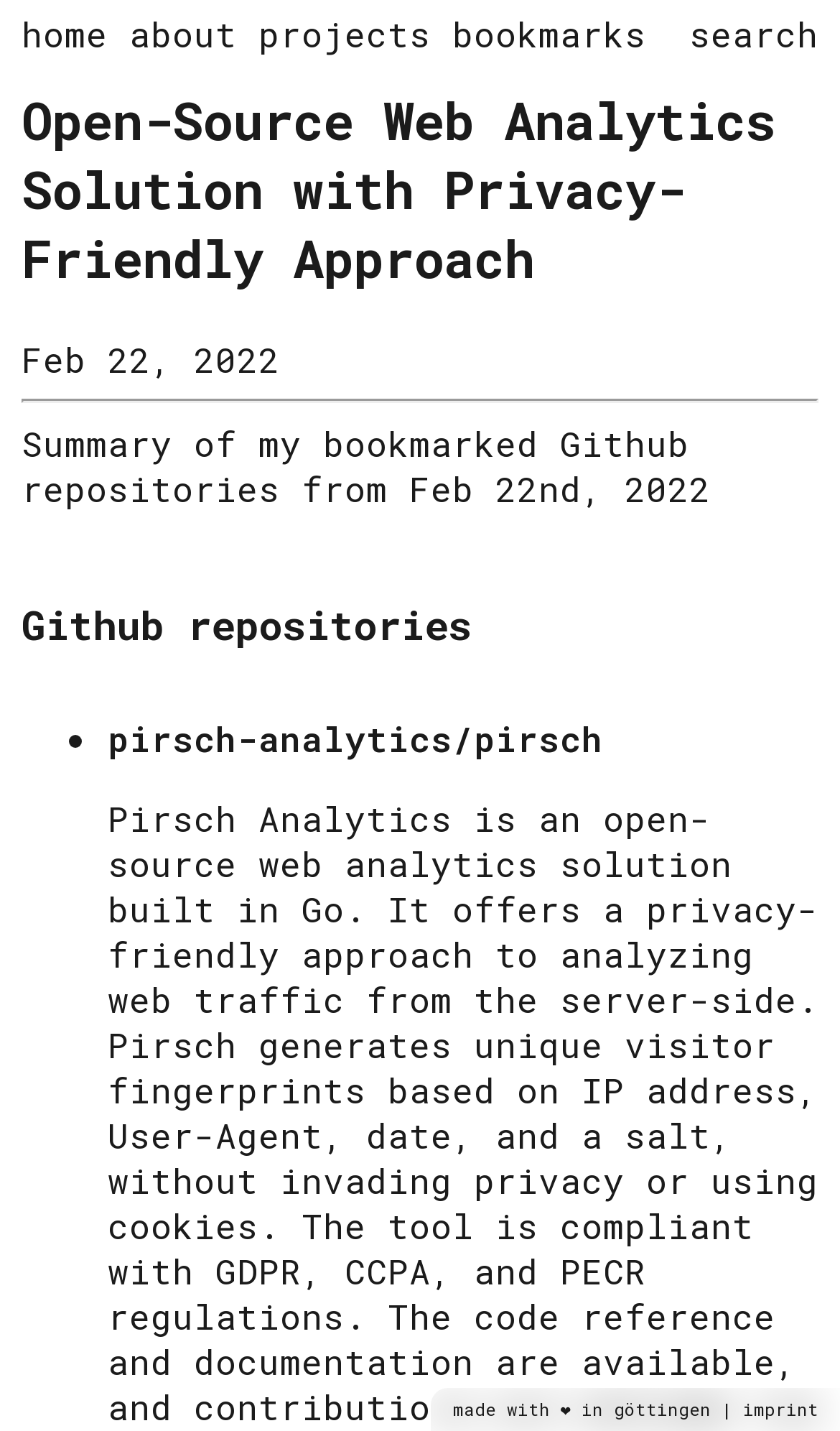Could you provide the bounding box coordinates for the portion of the screen to click to complete this instruction: "Click the Subscribe button"?

None